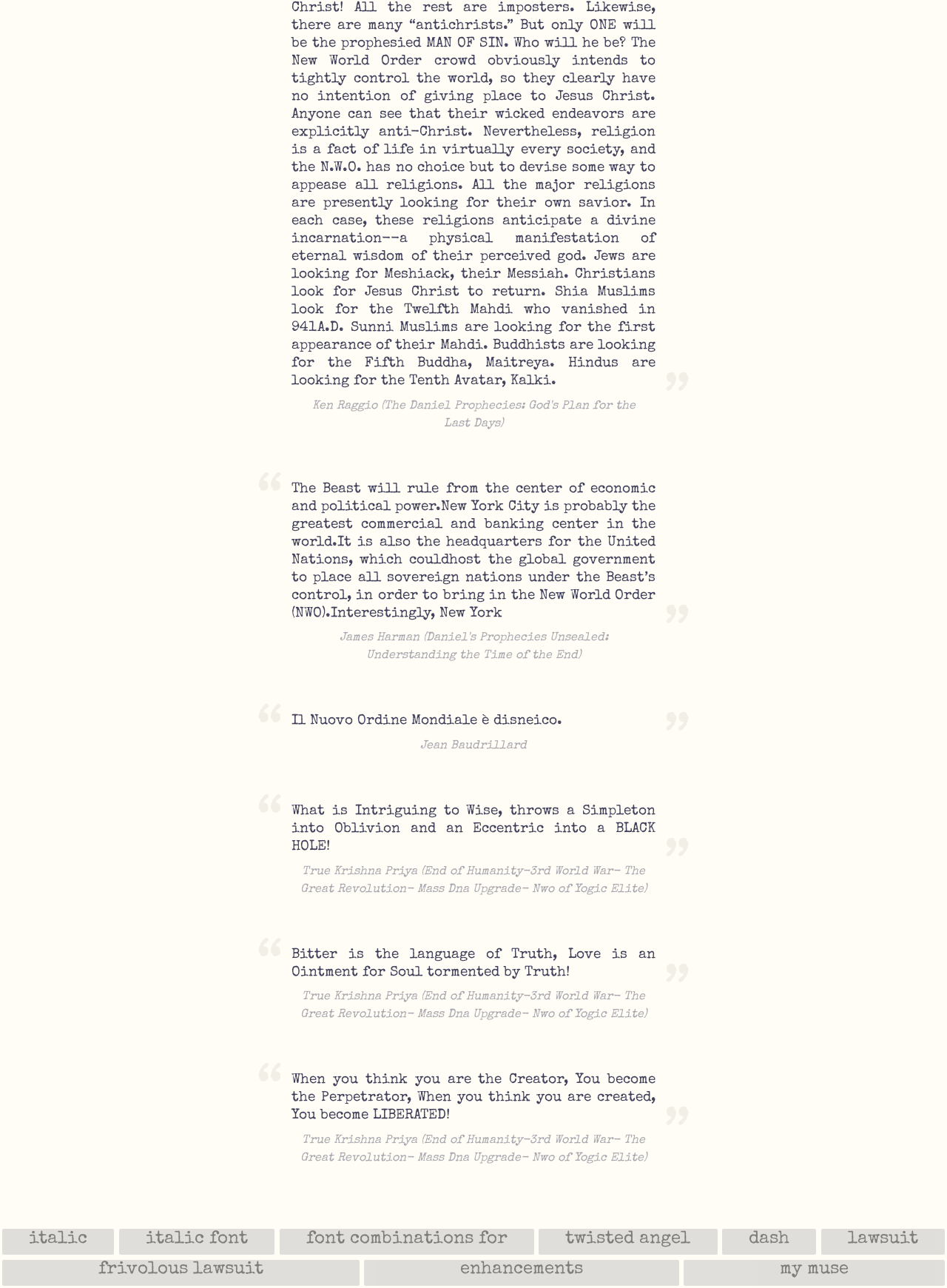What is the theme or subject of the quotes by True Krishna Priya?
Using the image as a reference, answer the question with a short word or phrase.

Spirituality and self-realization